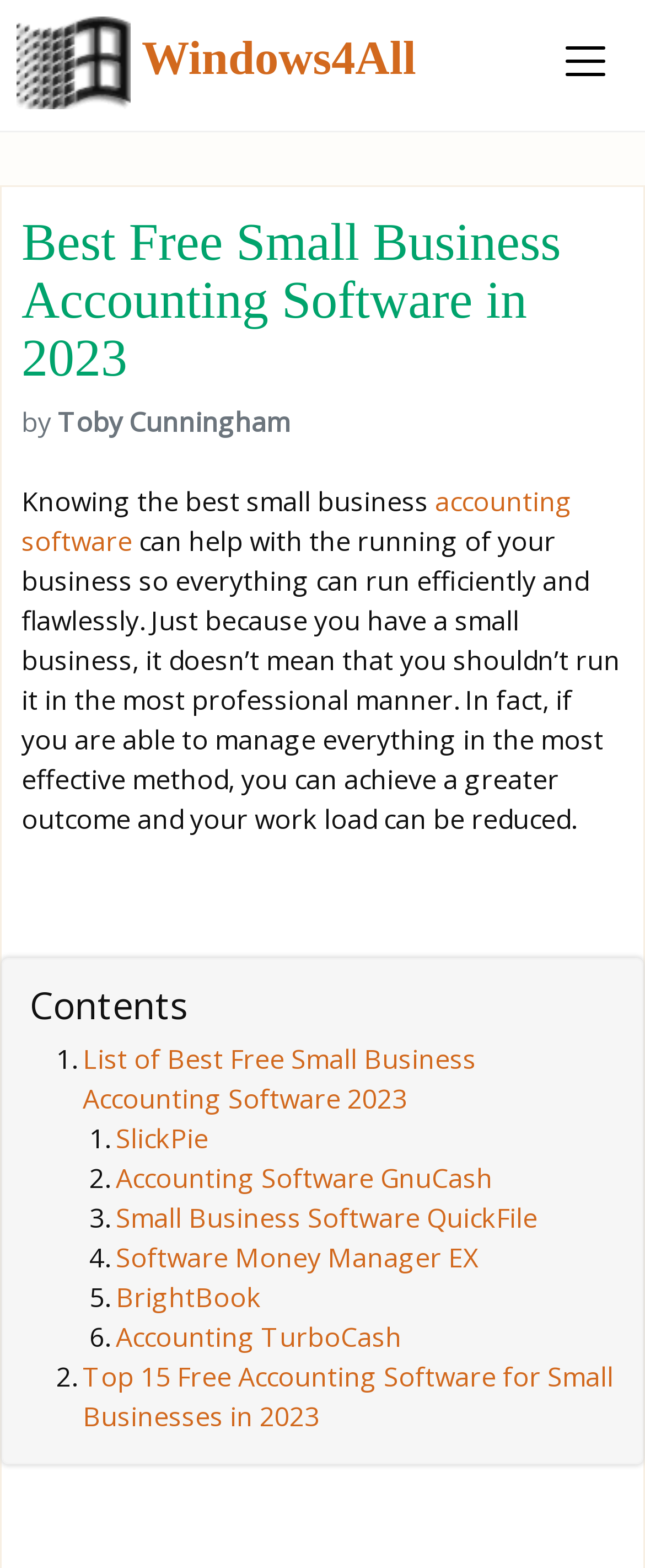What is the author of the article?
Using the information from the image, give a concise answer in one word or a short phrase.

Toby Cunningham